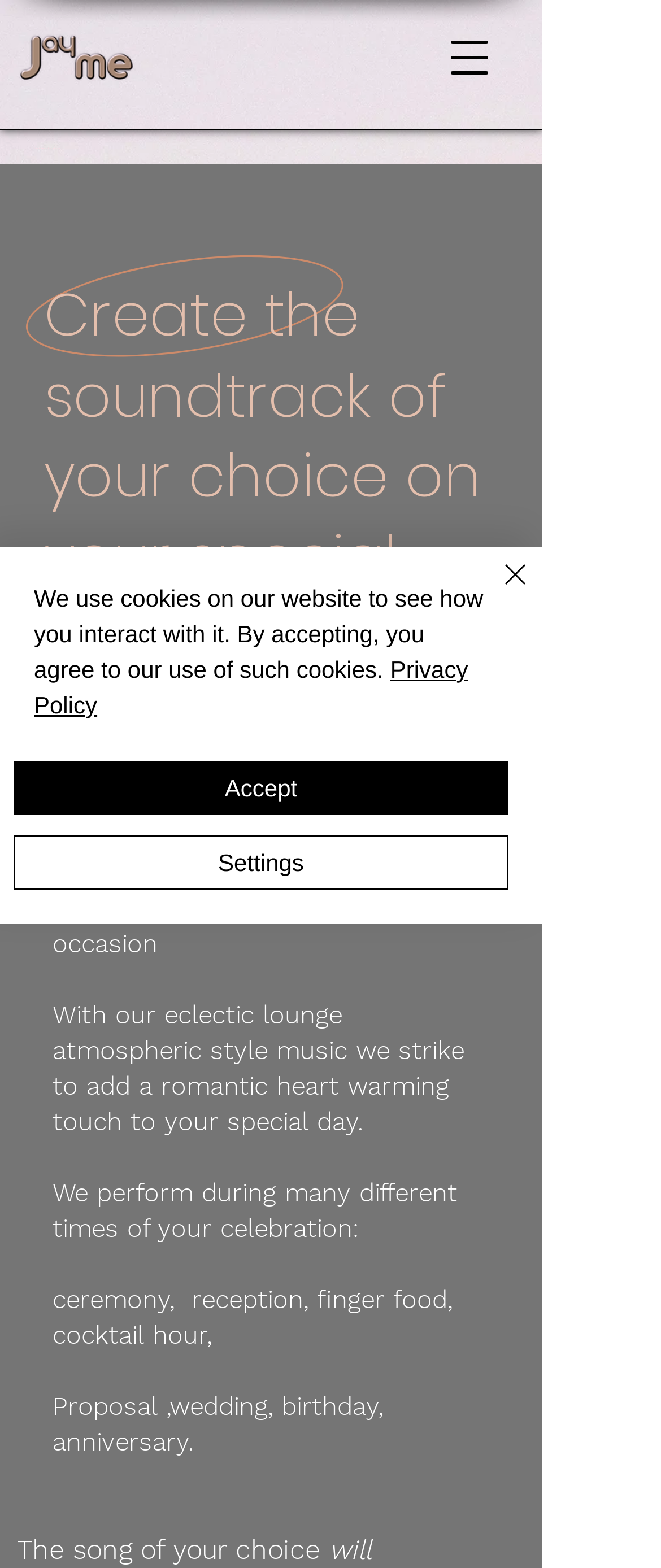Construct a comprehensive description capturing every detail on the webpage.

The webpage is about JayMe, a wedding singer based in Santorini, Greece. At the top left corner, there is a button to open the navigation menu. Next to it, there is a generic element with the text "Eclectic Lounge Music". Below this element, there is an image with the caption "Best wedding singer Santorini". 

To the right of the image, there is a heading that reads "Santorini wedding singer". Below this heading, there is another heading that says "Create the soundtrack of your choice on your special Day". 

Further down, there is an image of a wedding singer, Jennie Nega. Below this image, there is a lengthy heading that describes the services offered by JayMe, including creating a unique experience for special occasions with their eclectic lounge atmospheric style music. The heading also lists the different times of celebration they can perform at, such as ceremonies, receptions, and cocktail hours.

At the bottom of the page, there is a cookie alert that informs users about the website's use of cookies. The alert includes a link to the Privacy Policy and buttons to Accept, Settings, and Close the alert. The Close button has an image of a close icon.